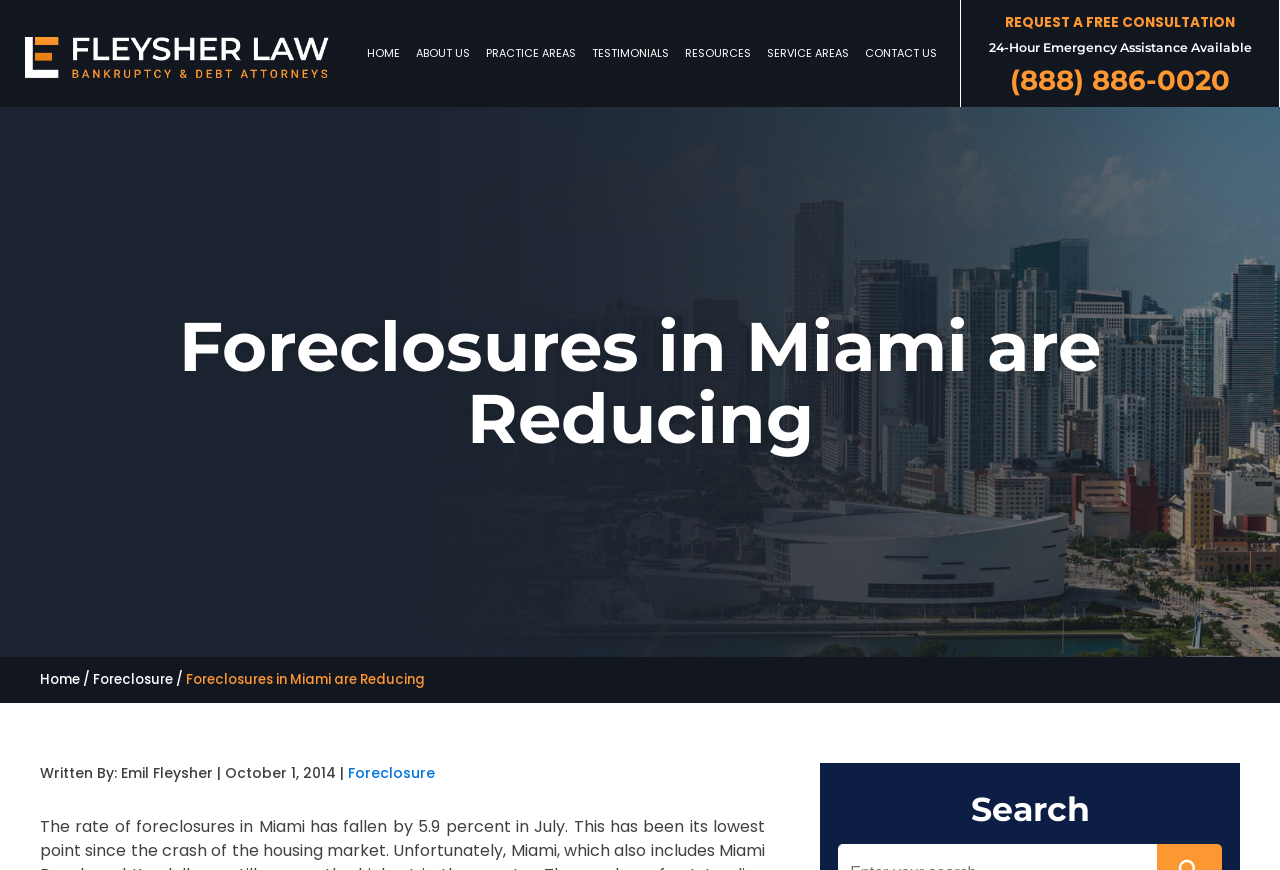What is the topic of the article?
Answer the question with a single word or phrase by looking at the picture.

Foreclosures in Miami